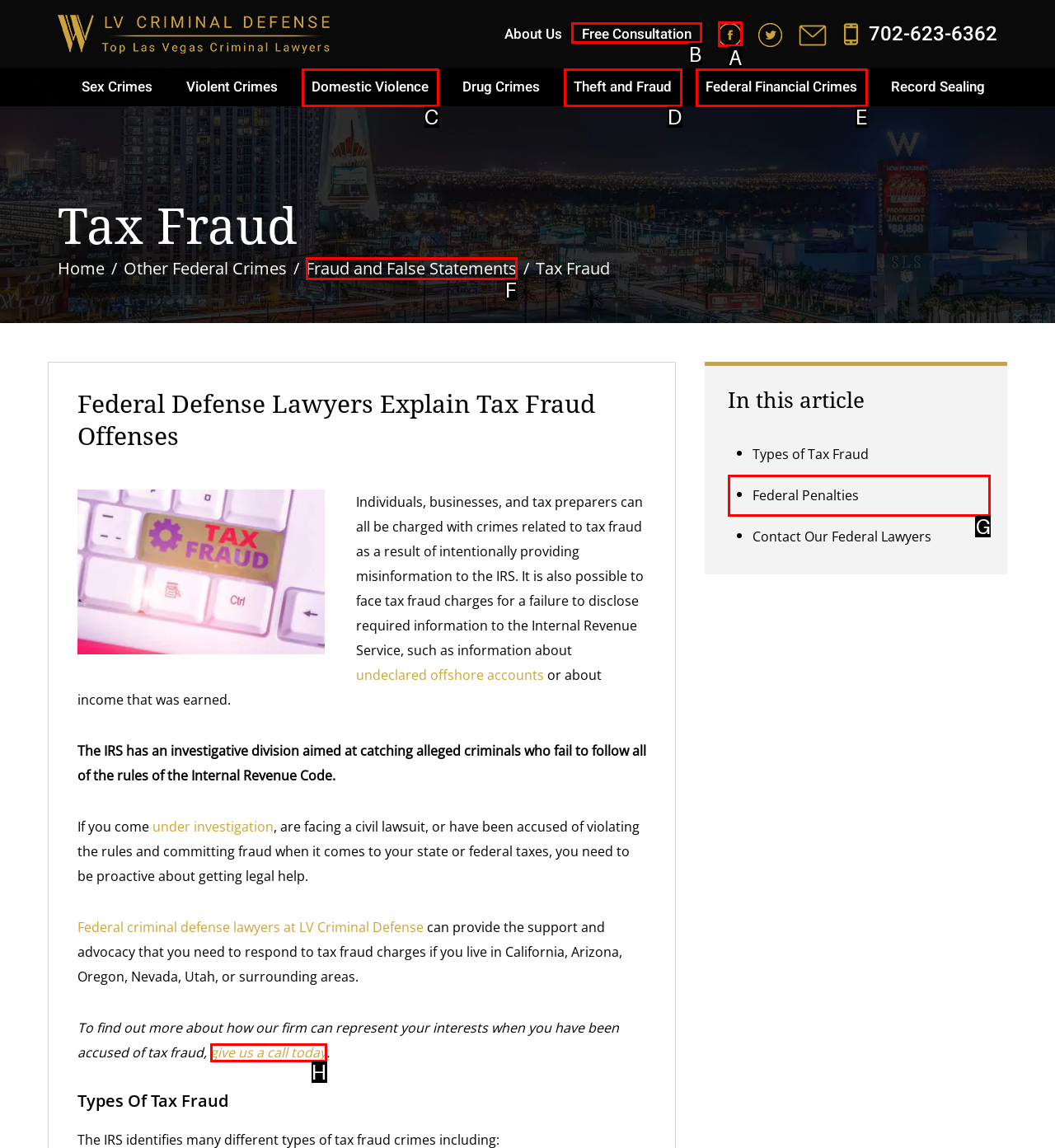Determine which UI element you should click to perform the task: Click the 'Free Consultation' link
Provide the letter of the correct option from the given choices directly.

B